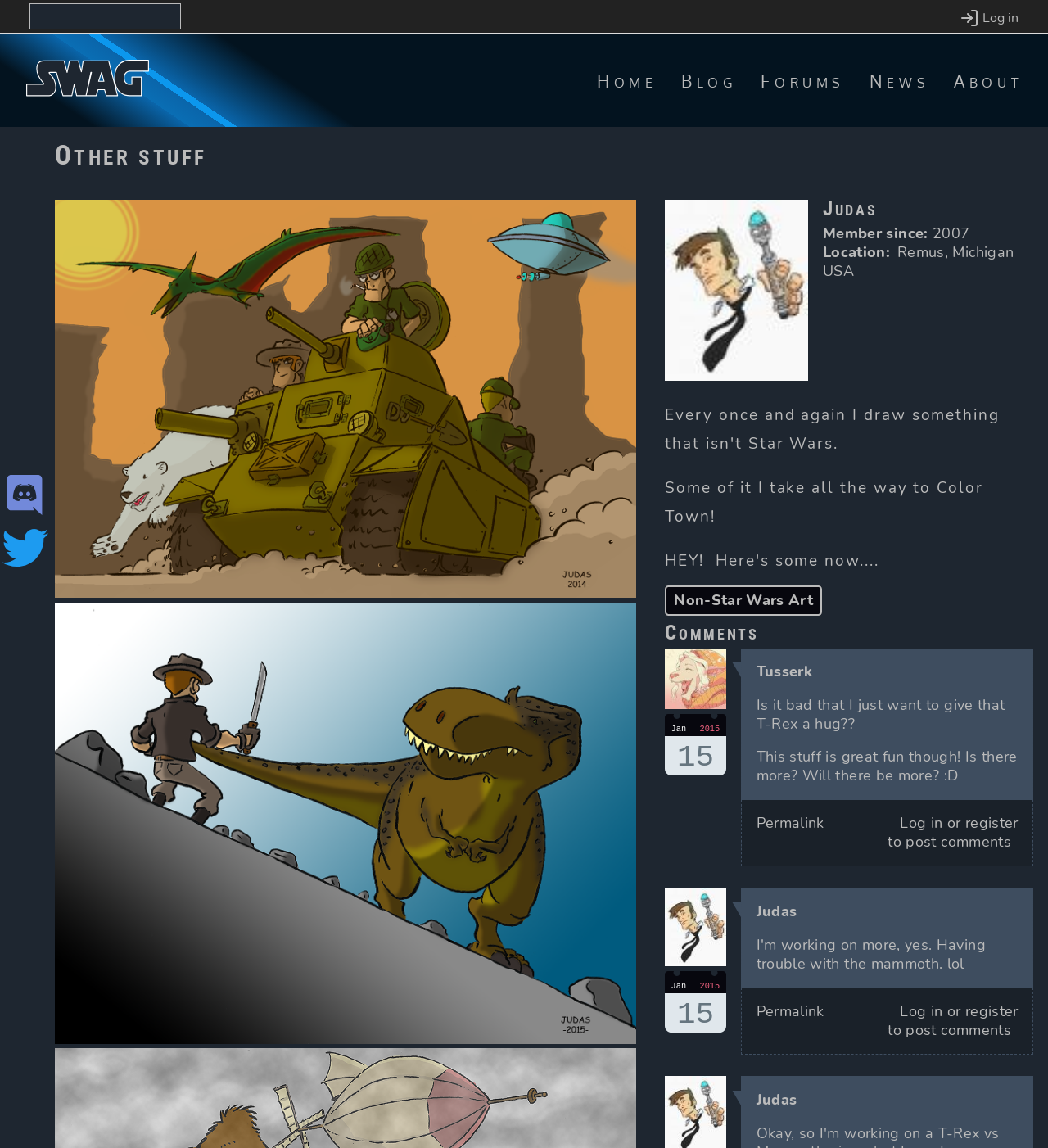Please identify the bounding box coordinates of the region to click in order to complete the given instruction: "Search for something". The coordinates should be four float numbers between 0 and 1, i.e., [left, top, right, bottom].

[0.028, 0.003, 0.165, 0.026]